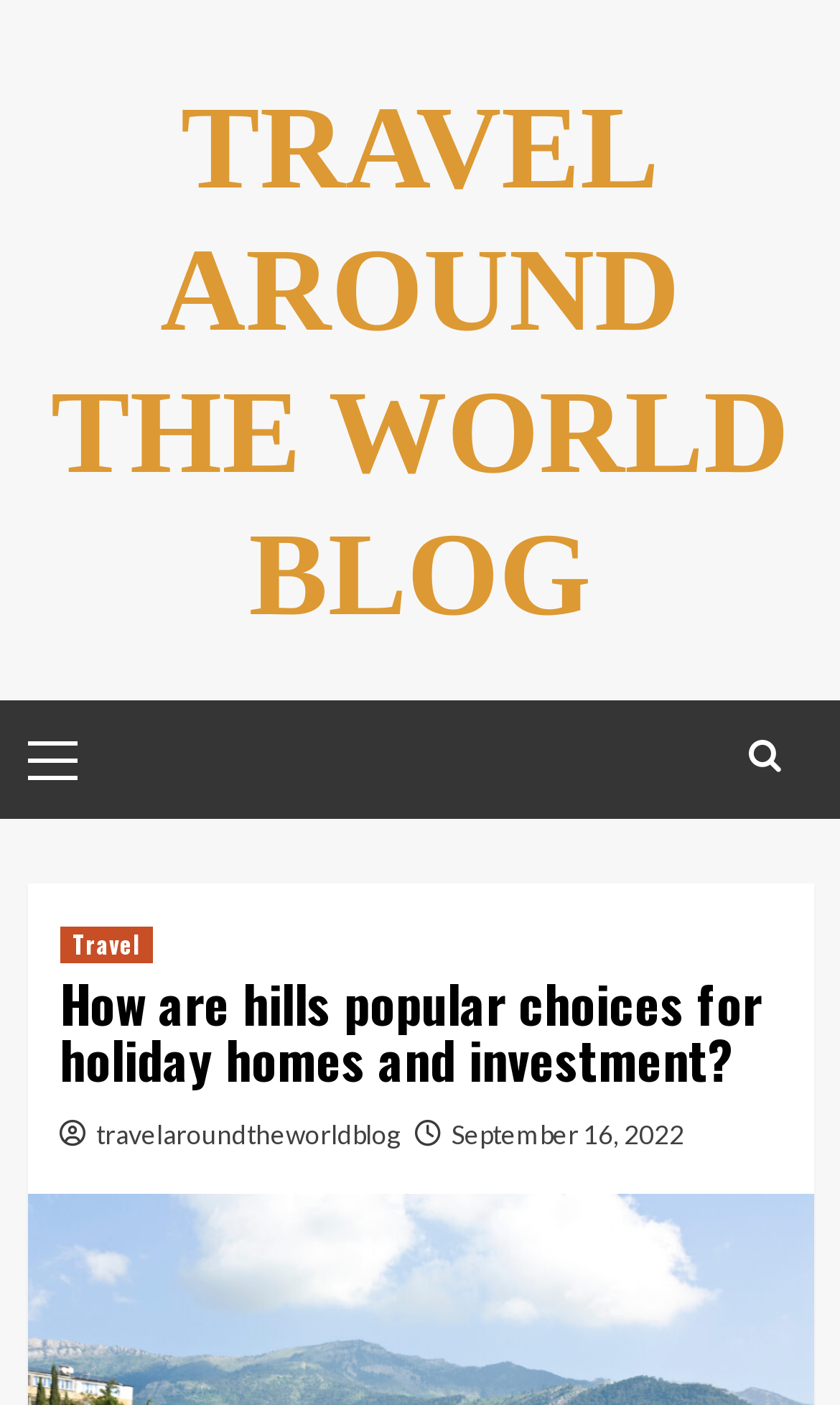Given the description "Allow all cookies", determine the bounding box of the corresponding UI element.

None